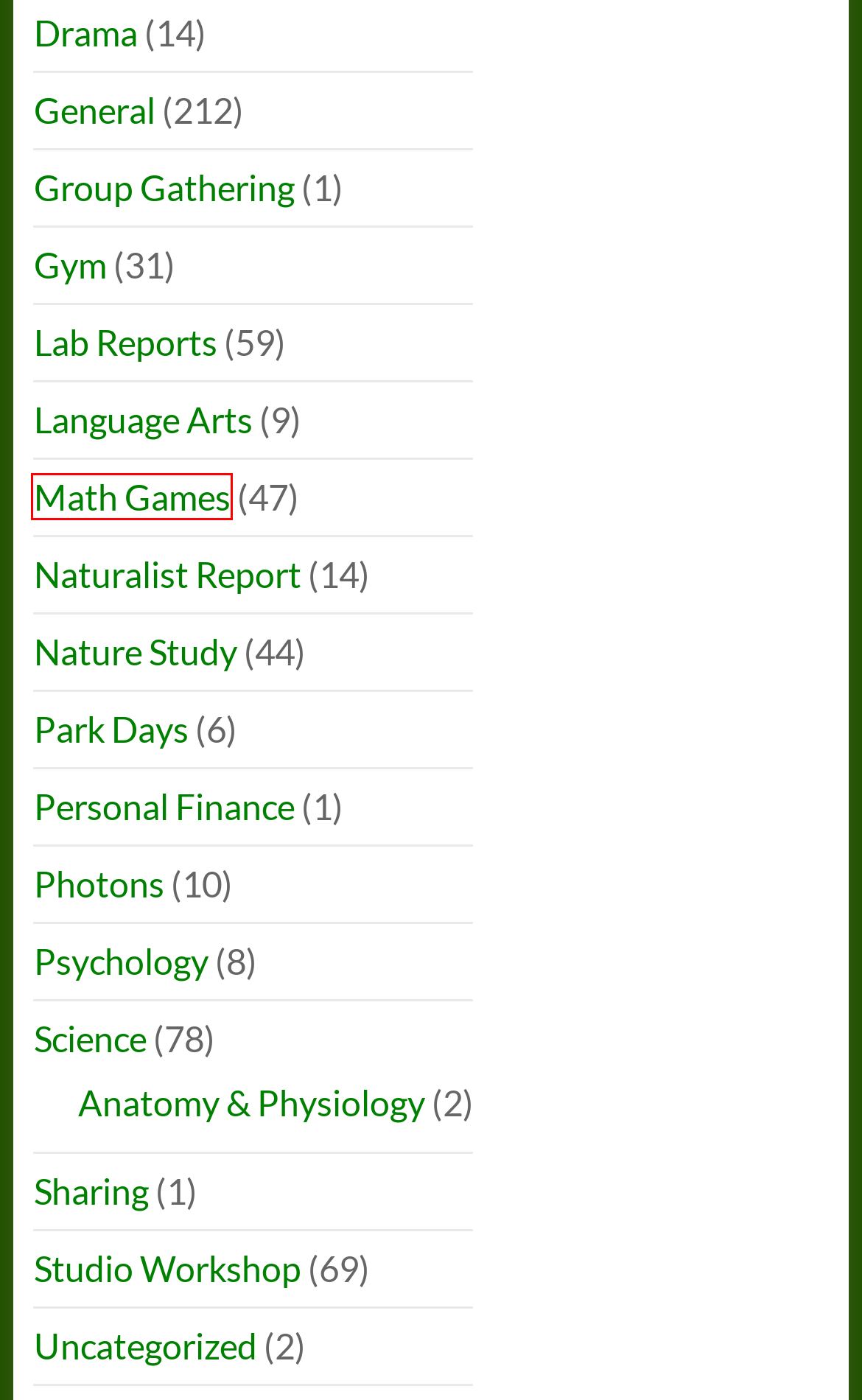Check out the screenshot of a webpage with a red rectangle bounding box. Select the best fitting webpage description that aligns with the new webpage after clicking the element inside the bounding box. Here are the candidates:
A. Math Games – Community Organization for Near West Homeschoolers
B. Gym – Community Organization for Near West Homeschoolers
C. Personal Finance – Community Organization for Near West Homeschoolers
D. Naturalist Report – Community Organization for Near West Homeschoolers
E. General – Community Organization for Near West Homeschoolers
F. Uncategorized – Community Organization for Near West Homeschoolers
G. Language Arts – Community Organization for Near West Homeschoolers
H. Studio Workshop – Community Organization for Near West Homeschoolers

A